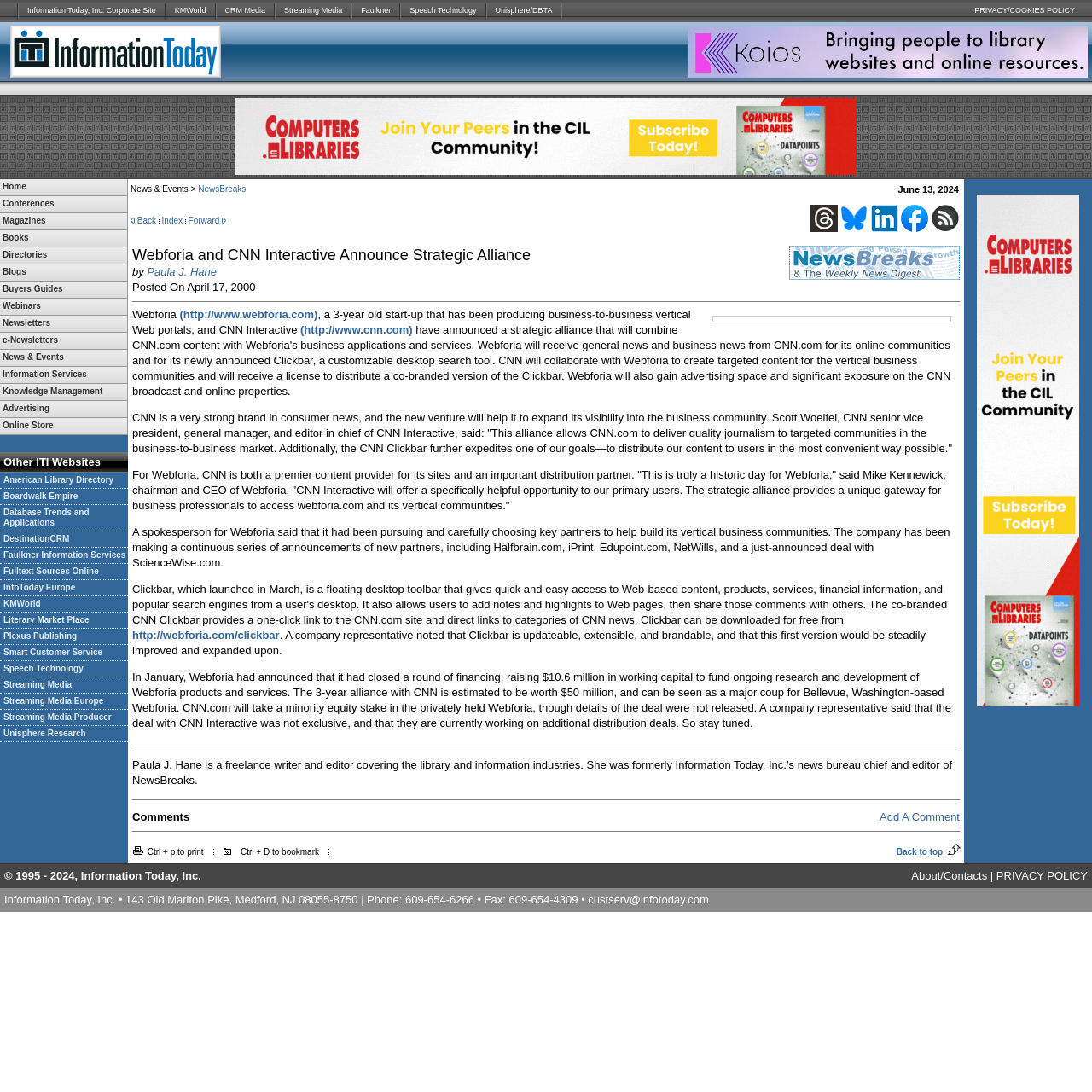How many advertisements are on the webpage?
Based on the image, respond with a single word or phrase.

3